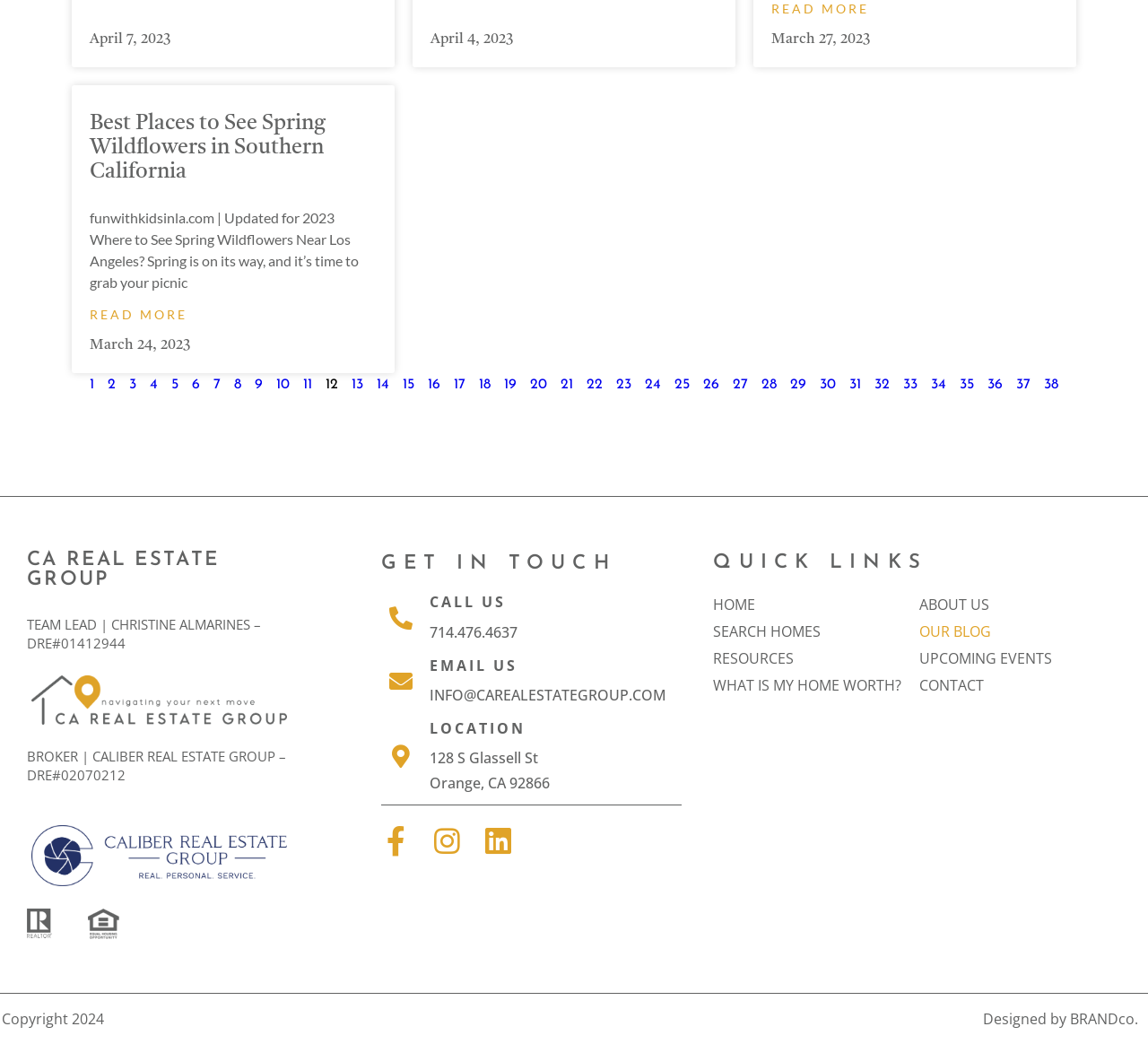Find the bounding box coordinates of the element to click in order to complete the given instruction: "Call the real estate group."

[0.374, 0.596, 0.451, 0.615]